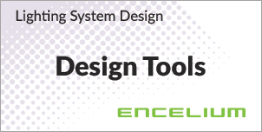Provide a brief response to the question using a single word or phrase: 
What is the aesthetic of the design?

Modern and professional